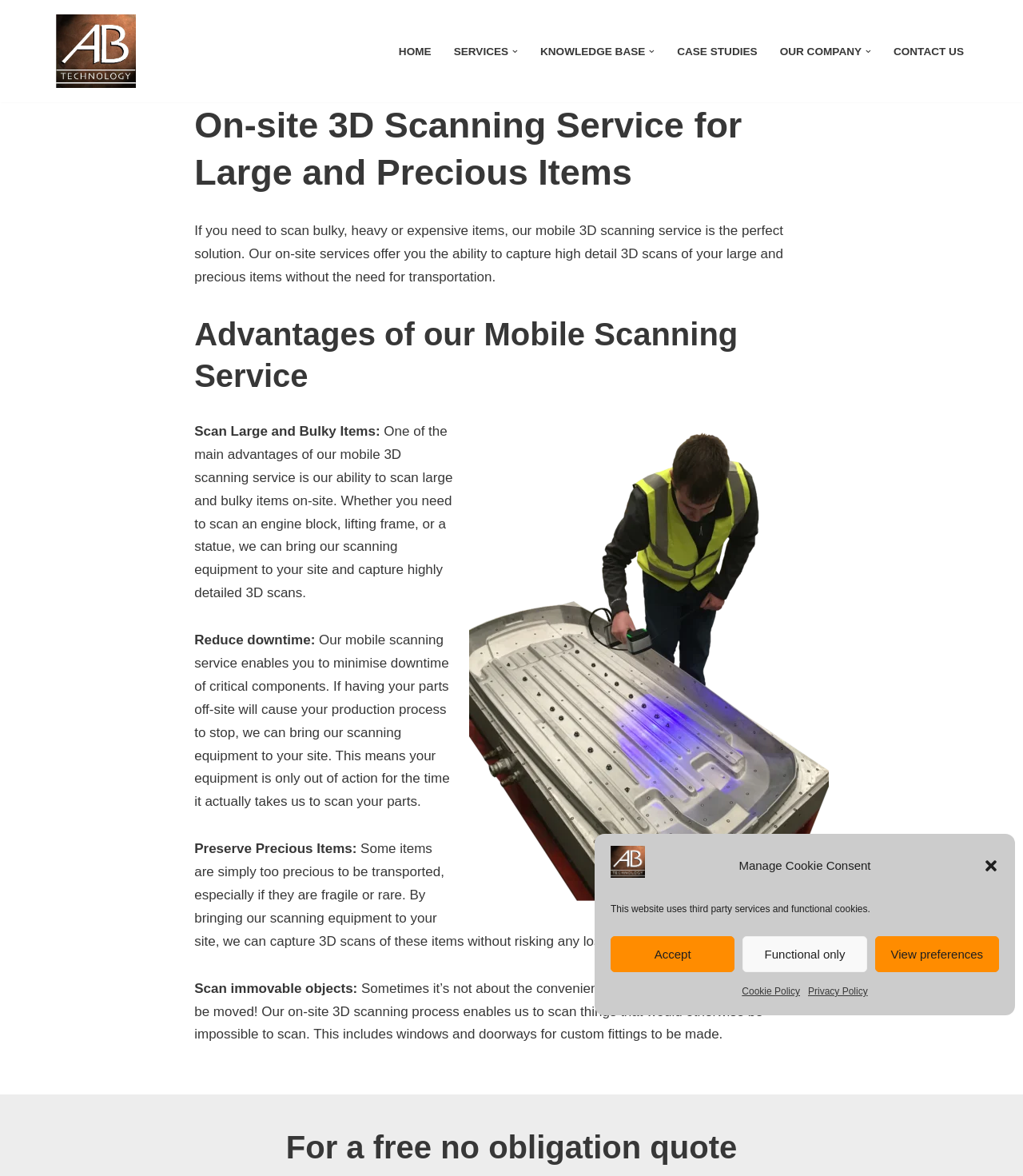Locate the bounding box coordinates of the clickable region necessary to complete the following instruction: "Go to HOME page". Provide the coordinates in the format of four float numbers between 0 and 1, i.e., [left, top, right, bottom].

[0.39, 0.035, 0.422, 0.052]